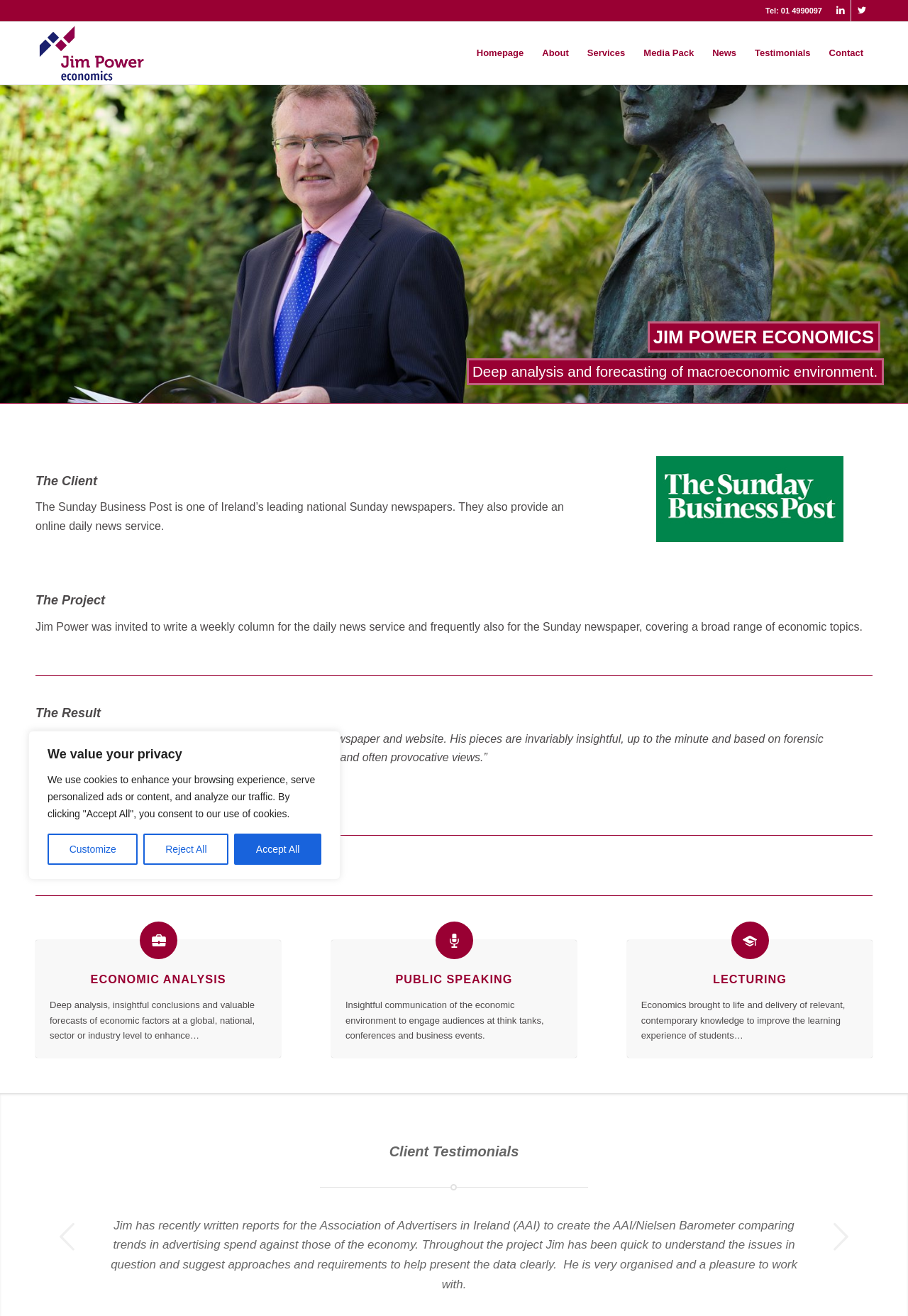Locate the bounding box coordinates of the UI element described by: "Accept All". Provide the coordinates as four float numbers between 0 and 1, formatted as [left, top, right, bottom].

[0.258, 0.633, 0.354, 0.657]